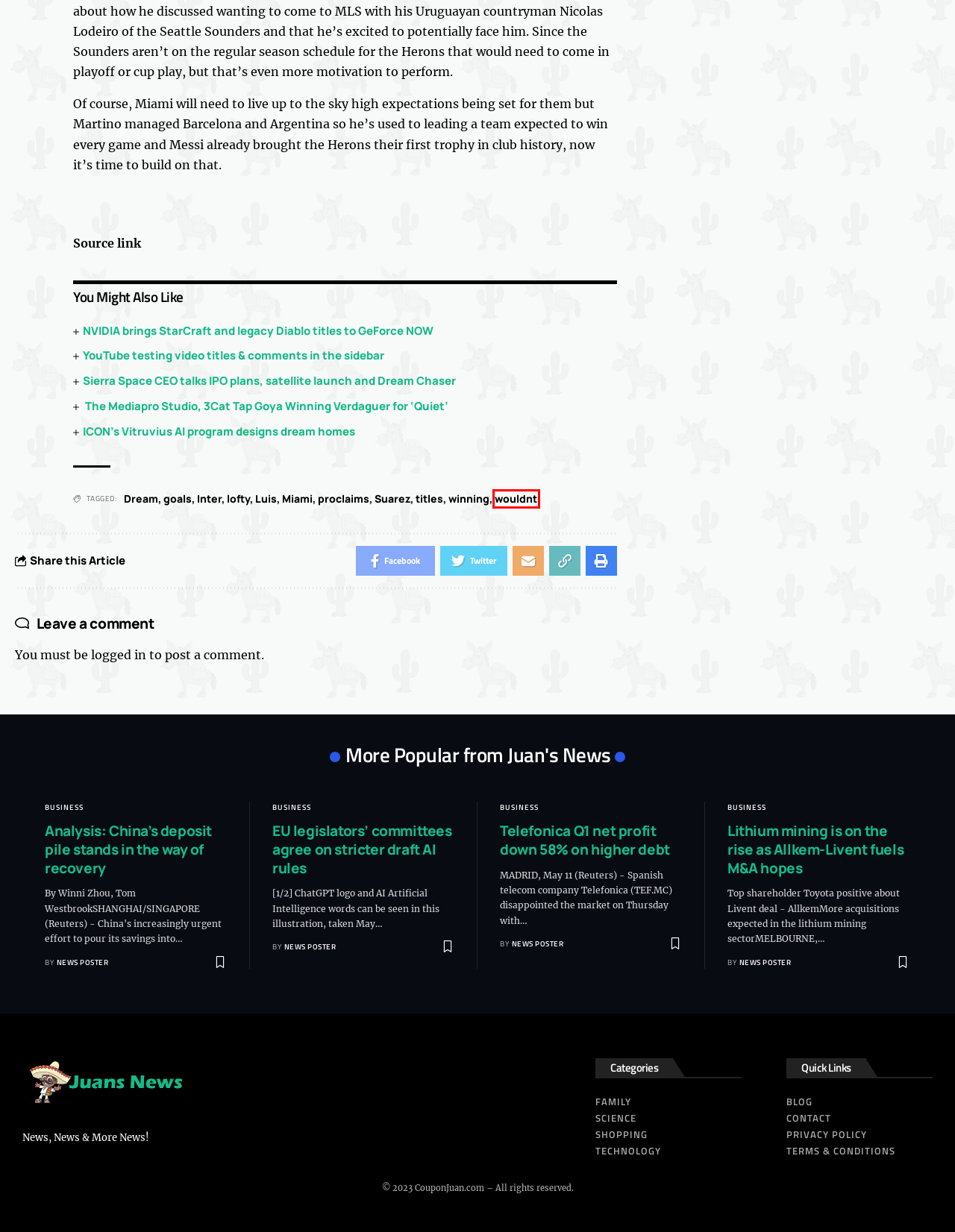You have a screenshot of a webpage with a red bounding box around an element. Choose the best matching webpage description that would appear after clicking the highlighted element. Here are the candidates:
A. Log In ‹ Juans News — WordPress
B. Inter Archives - Juans News
C. titles Archives - Juans News
D. News Poster, Author at Juans News
E. ICON's Vitruvius AI program designs dream homes - Juans News
F. Terms & Conditions - Juans News
G. Miami Archives - Juans News
H. wouldnt Archives - Juans News

H